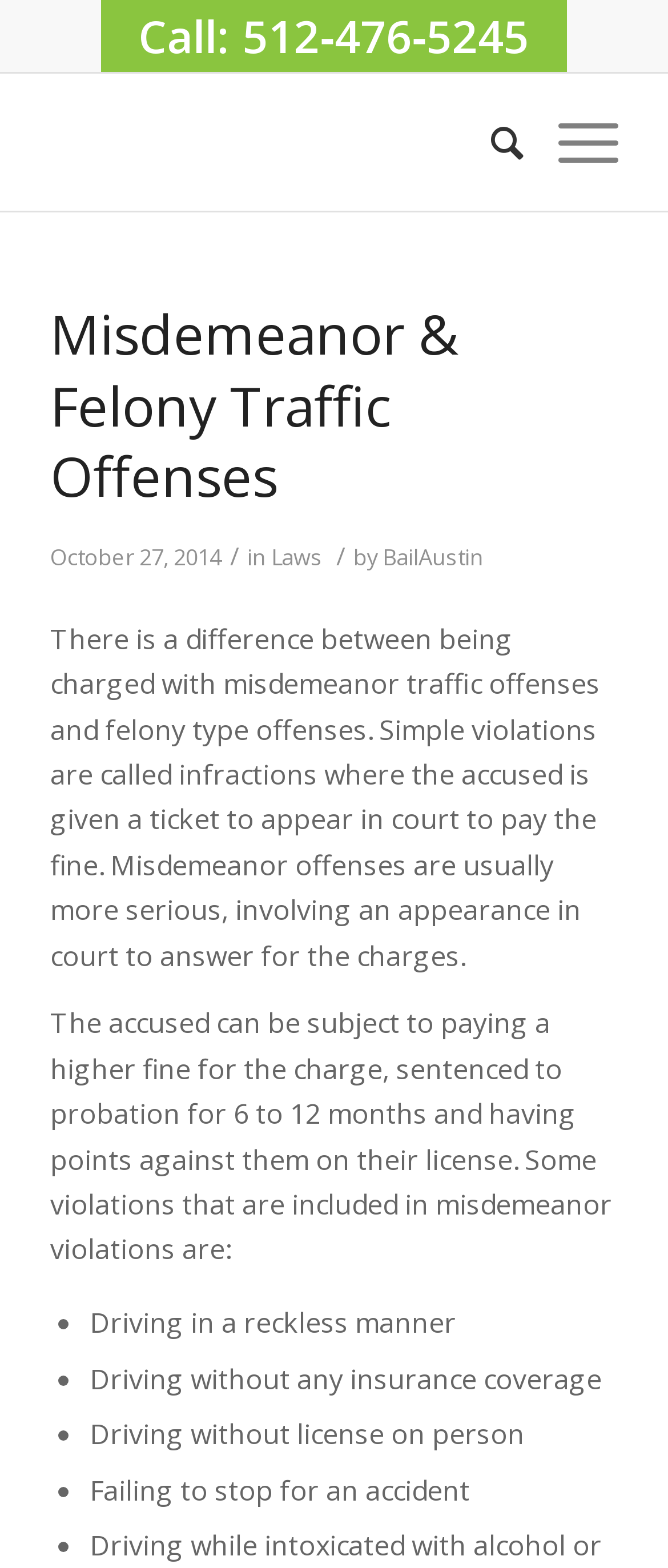Please answer the following question as detailed as possible based on the image: 
What is the date mentioned on this page?

I found this date by looking at the time element on the webpage, which displays 'October 27, 2014'. This suggests that the content on the page is related to this specific date.